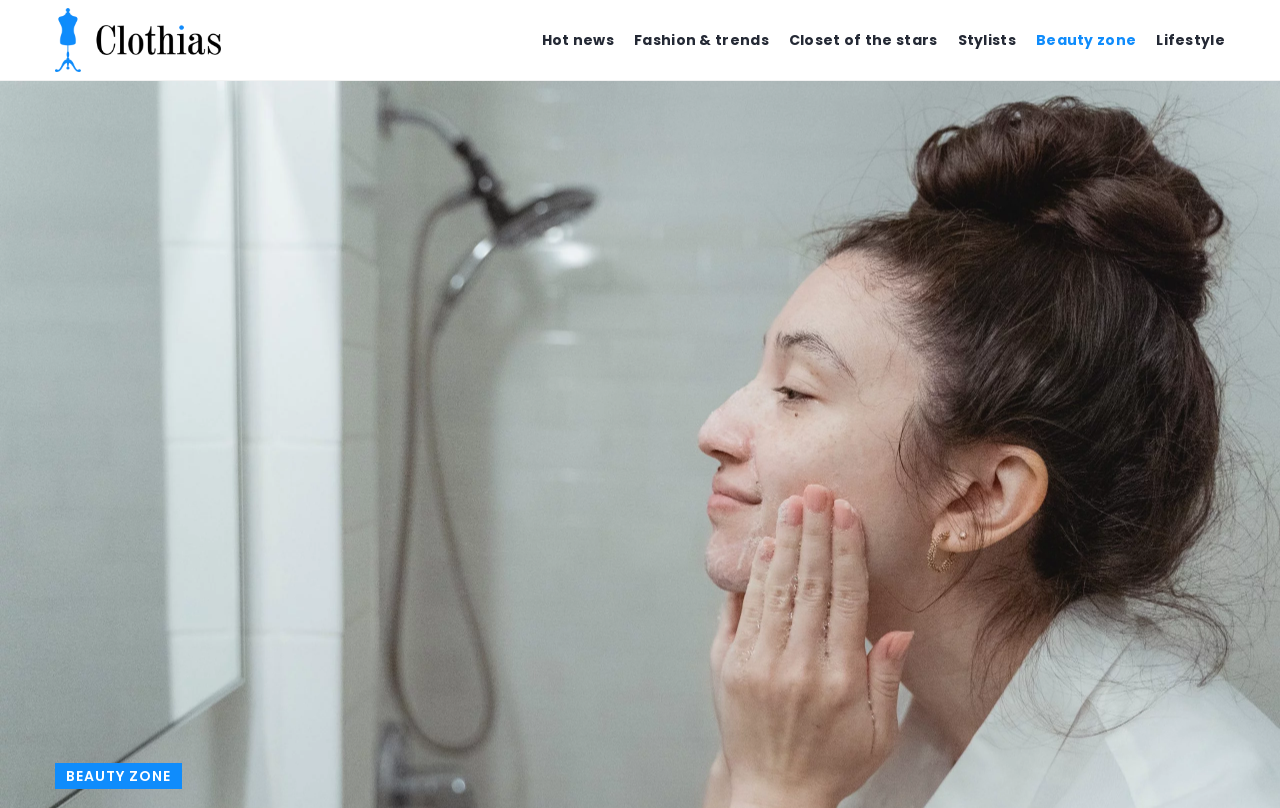Answer the question with a brief word or phrase:
What is the purpose of the webpage?

To provide beauty information